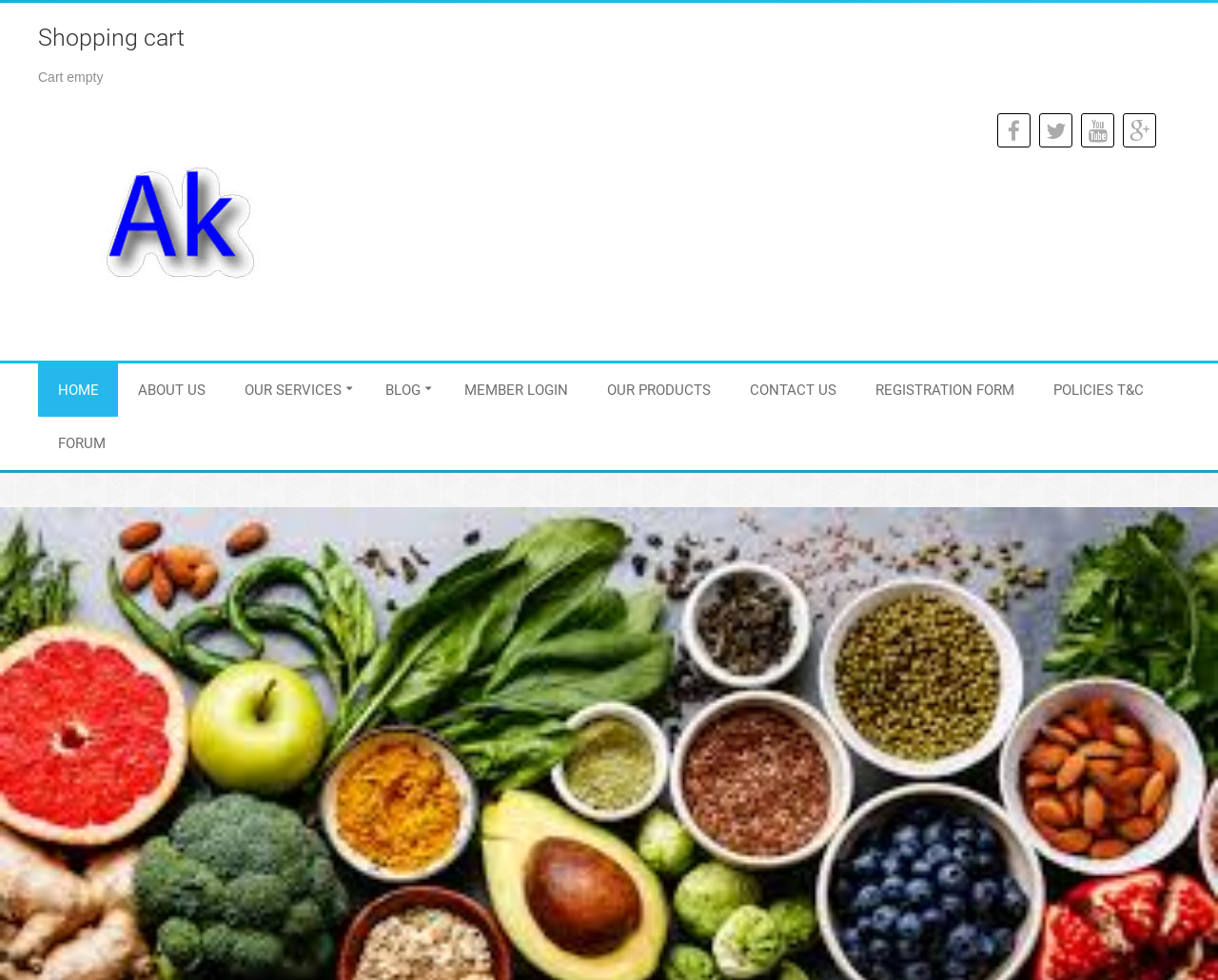What is the first menu item?
Based on the visual details in the image, please answer the question thoroughly.

I looked at the link elements in the navigation menu and found that the first one is 'HOME'.